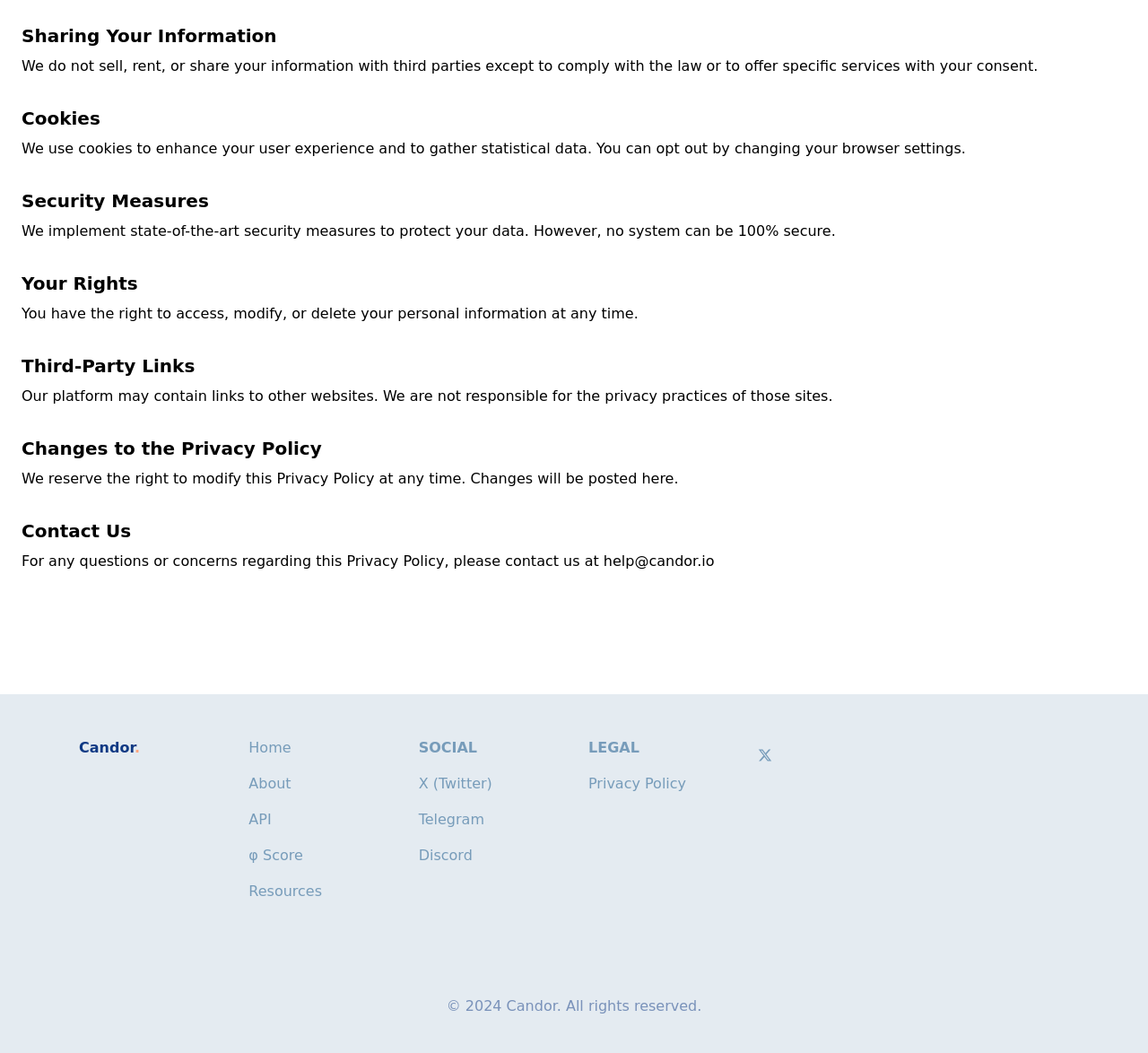Using the provided description Discord, find the bounding box coordinates for the UI element. Provide the coordinates in (top-left x, top-left y, bottom-right x, bottom-right y) format, ensuring all values are between 0 and 1.

[0.365, 0.804, 0.412, 0.82]